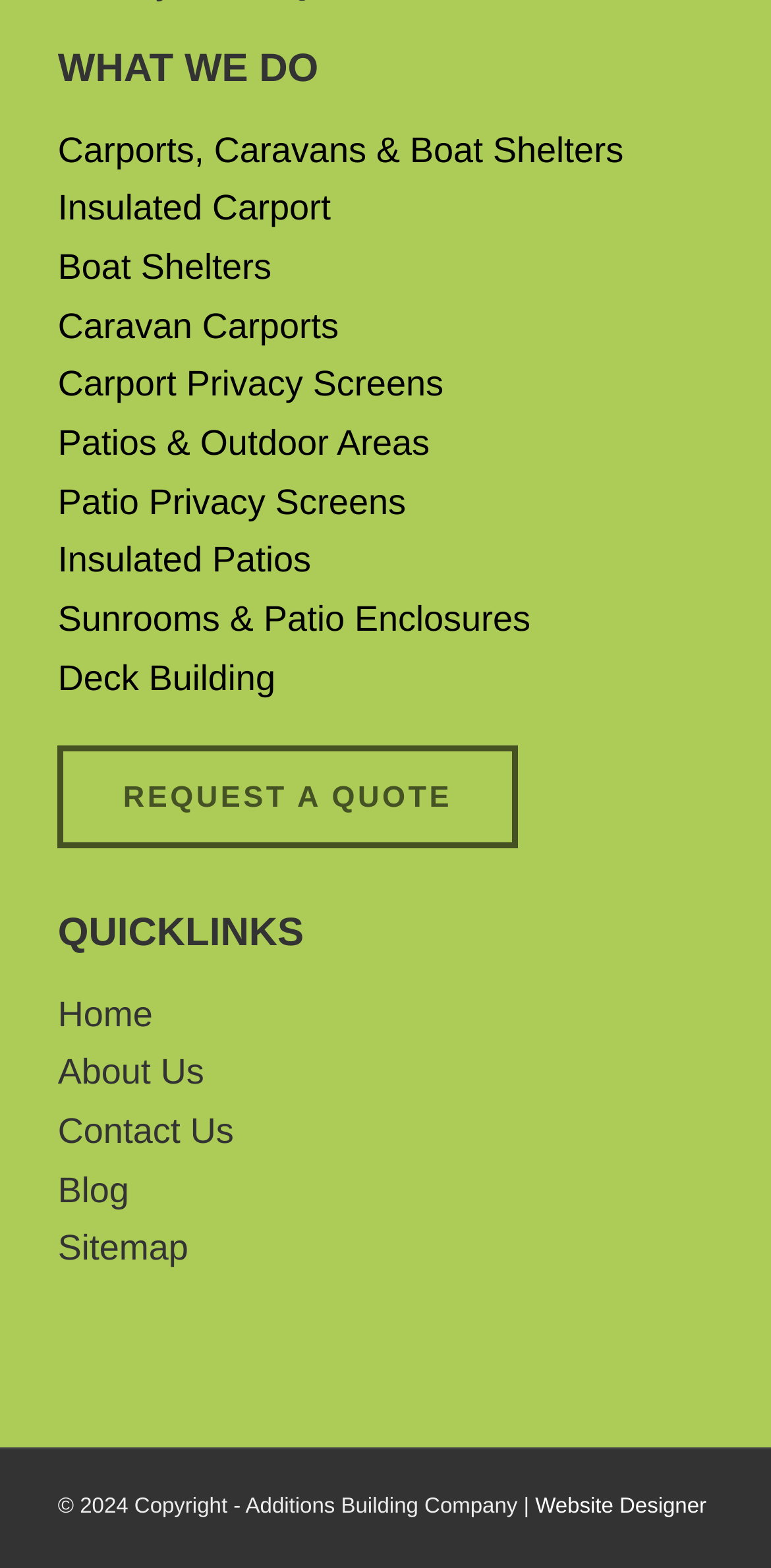Given the element description, predict the bounding box coordinates in the format (top-left x, top-left y, bottom-right x, bottom-right y). Make sure all values are between 0 and 1. Here is the element description: Insulated Patios

[0.075, 0.345, 0.403, 0.37]